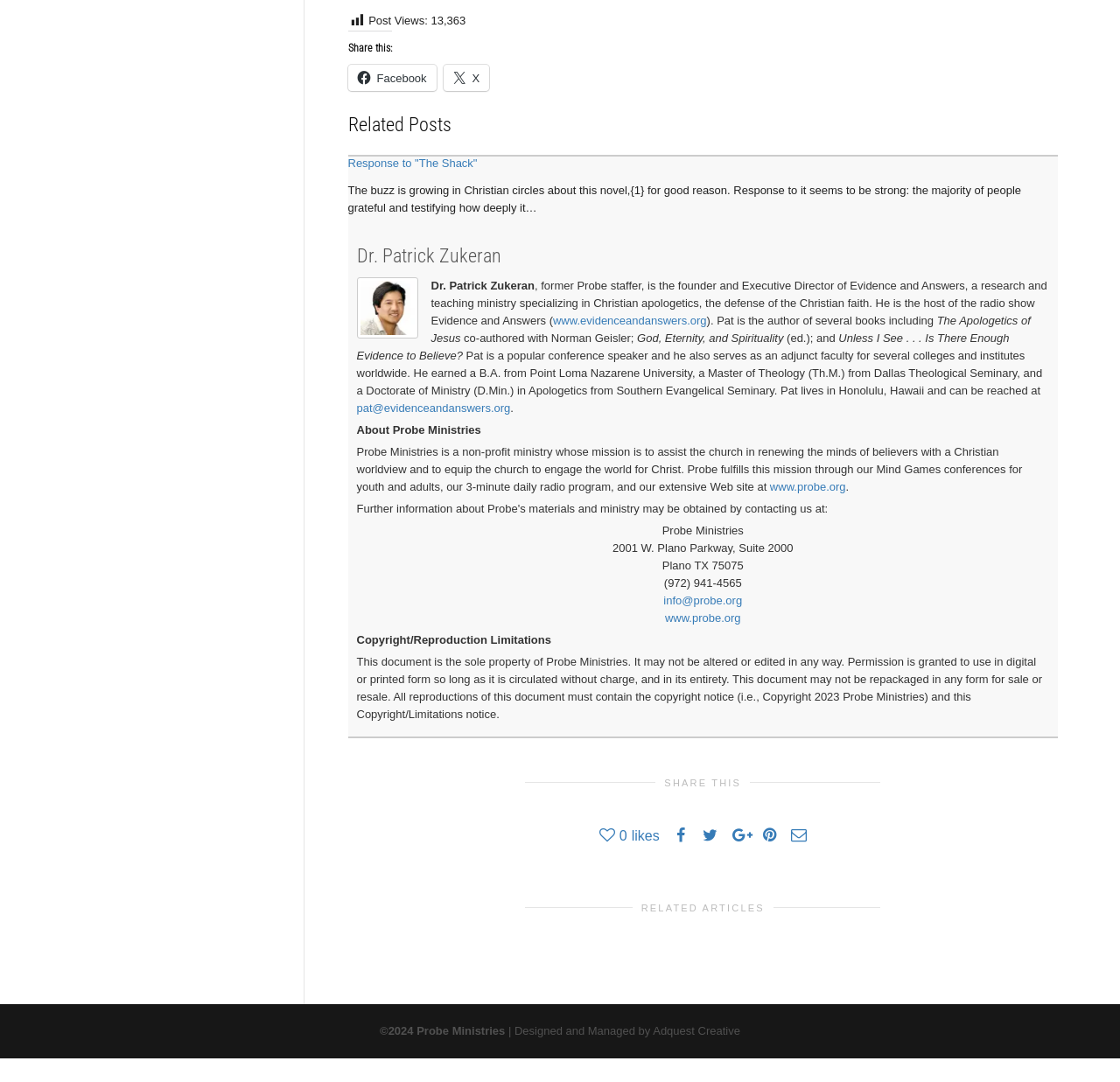Find the bounding box coordinates of the element I should click to carry out the following instruction: "Share this on Facebook".

[0.311, 0.06, 0.39, 0.084]